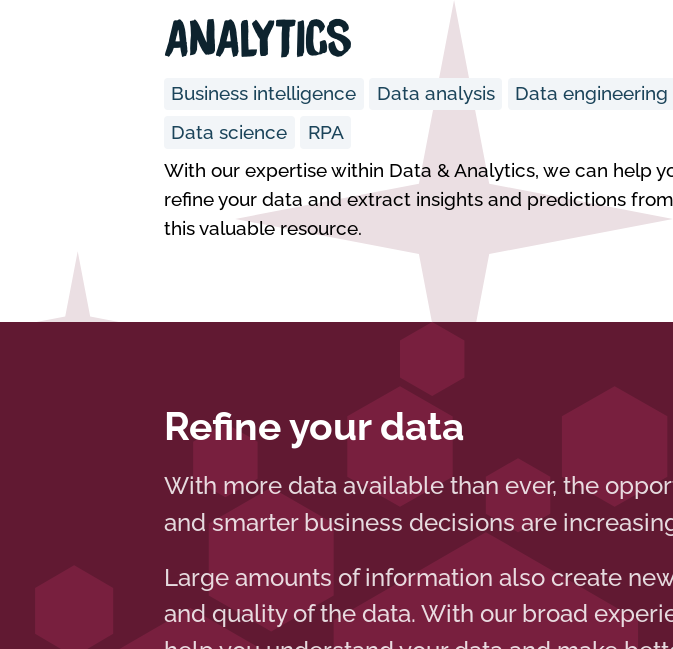Provide your answer to the question using just one word or phrase: What competencies are mentioned in the analytics section?

Five